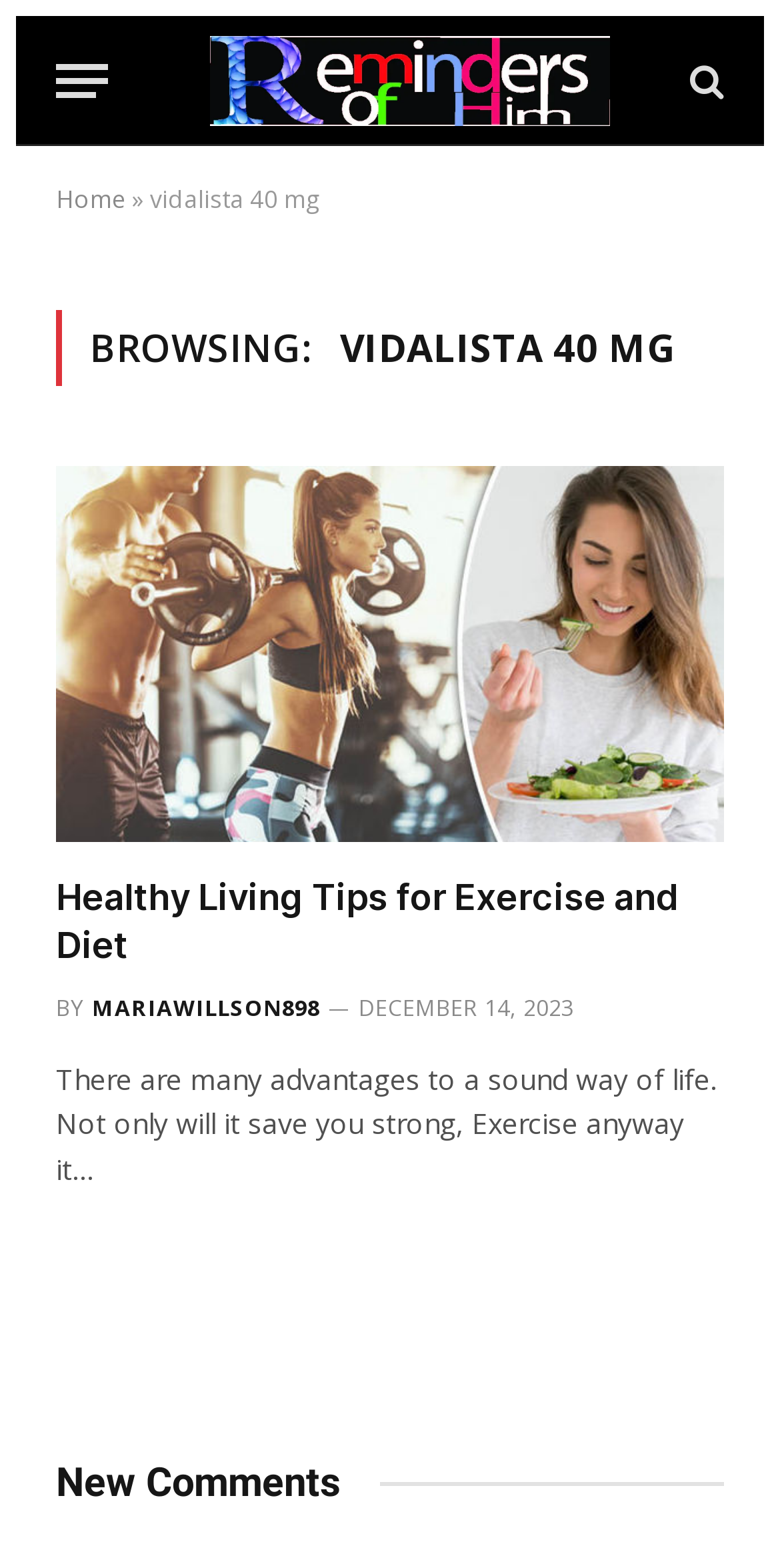Please answer the following question using a single word or phrase: 
What is the category of the current webpage?

Health